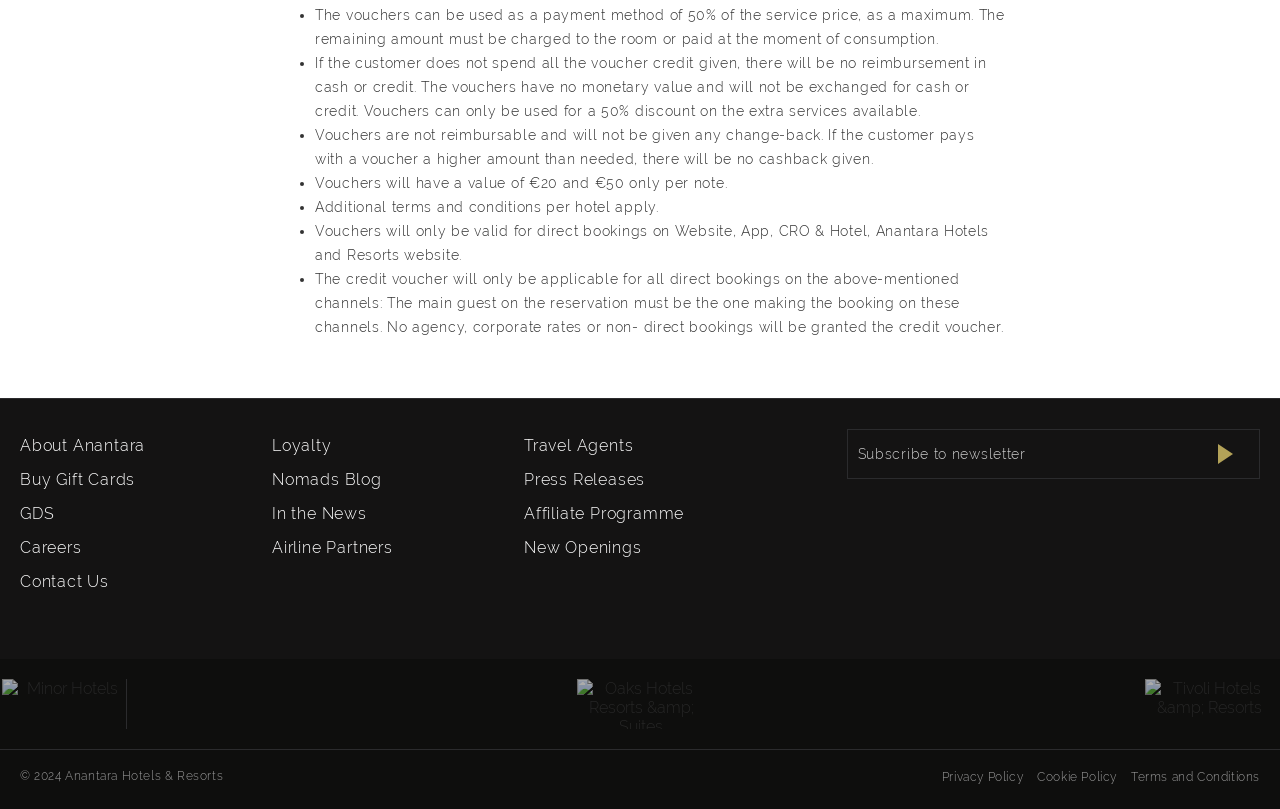Specify the bounding box coordinates of the region I need to click to perform the following instruction: "Click on About Anantara". The coordinates must be four float numbers in the range of 0 to 1, i.e., [left, top, right, bottom].

[0.016, 0.536, 0.113, 0.567]